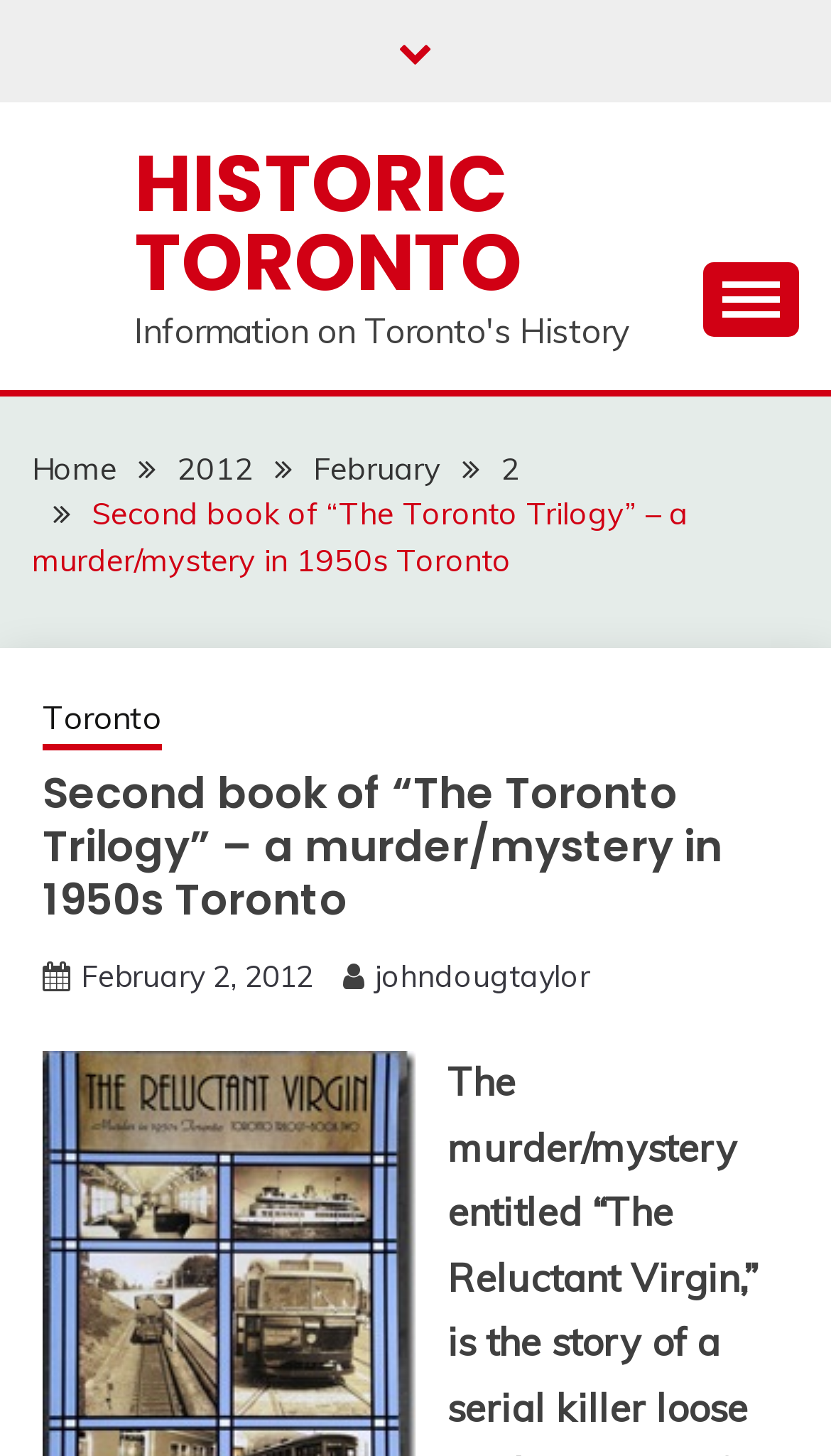Please specify the bounding box coordinates of the clickable region to carry out the following instruction: "Click the 'johndougtaylor' link". The coordinates should be four float numbers between 0 and 1, in the format [left, top, right, bottom].

[0.451, 0.657, 0.71, 0.684]